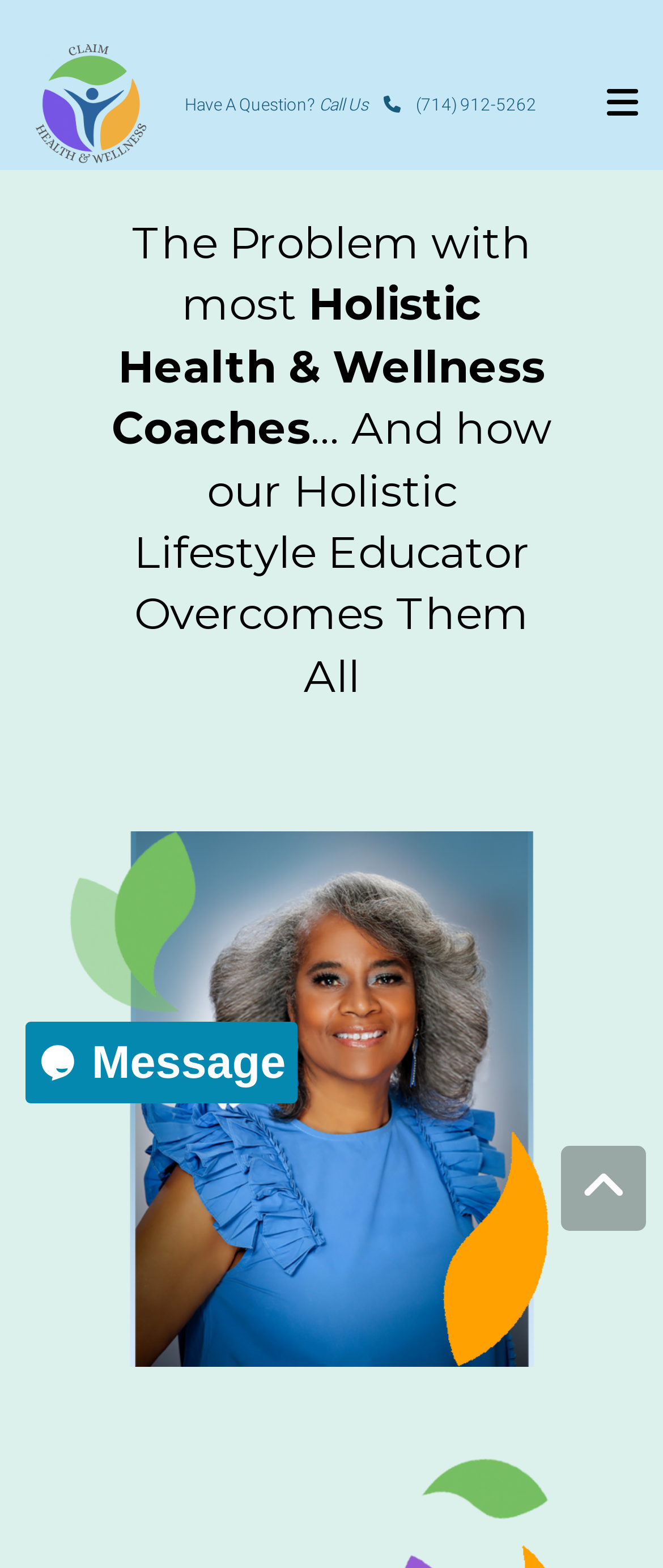Provide your answer in a single word or phrase: 
What is the phone number to call for questions?

(714) 912-5262